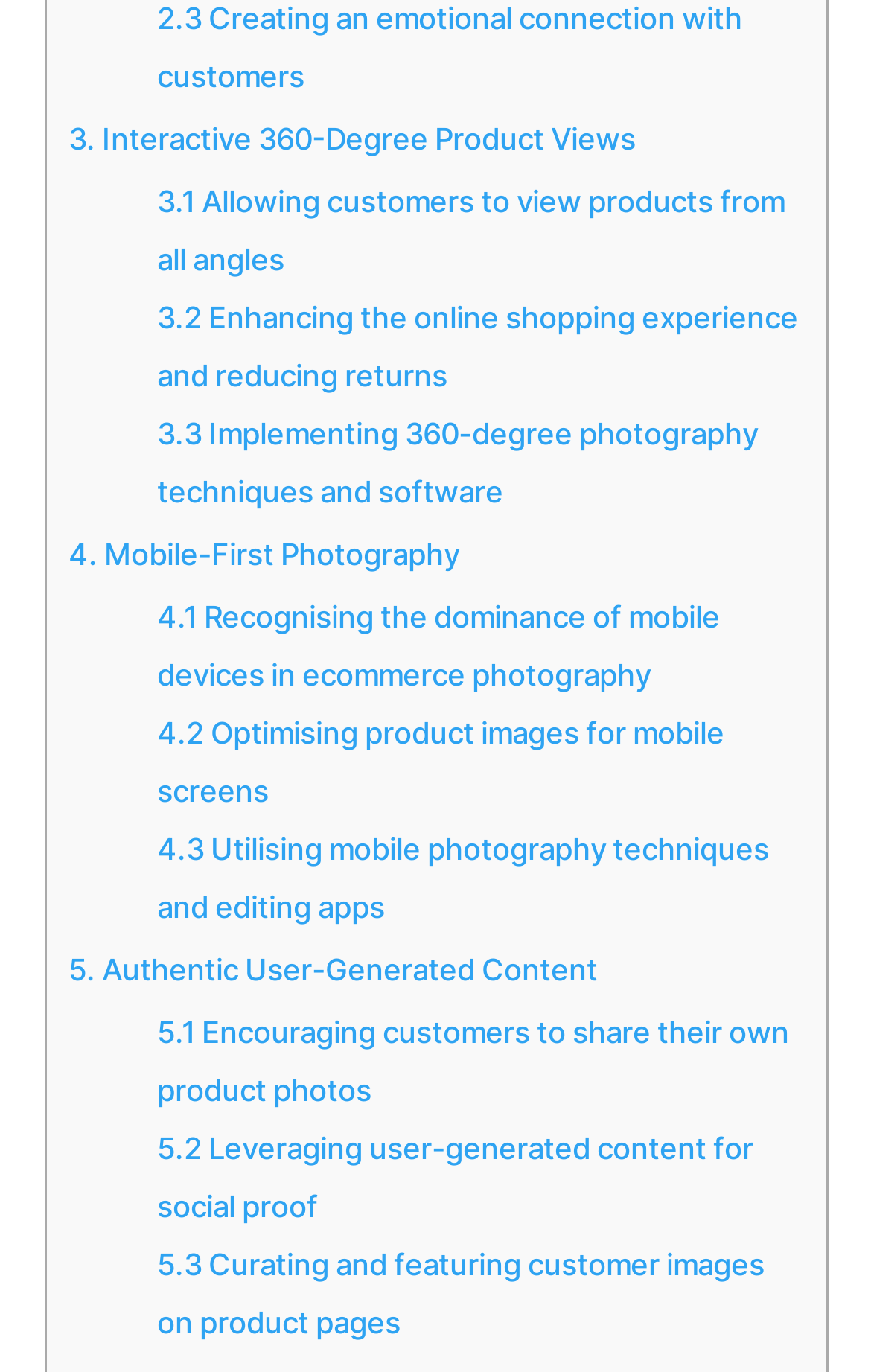Please provide the bounding box coordinate of the region that matches the element description: 5 Authentic User-Generated Content. Coordinates should be in the format (top-left x, top-left y, bottom-right x, bottom-right y) and all values should be between 0 and 1.

[0.078, 0.694, 0.686, 0.72]